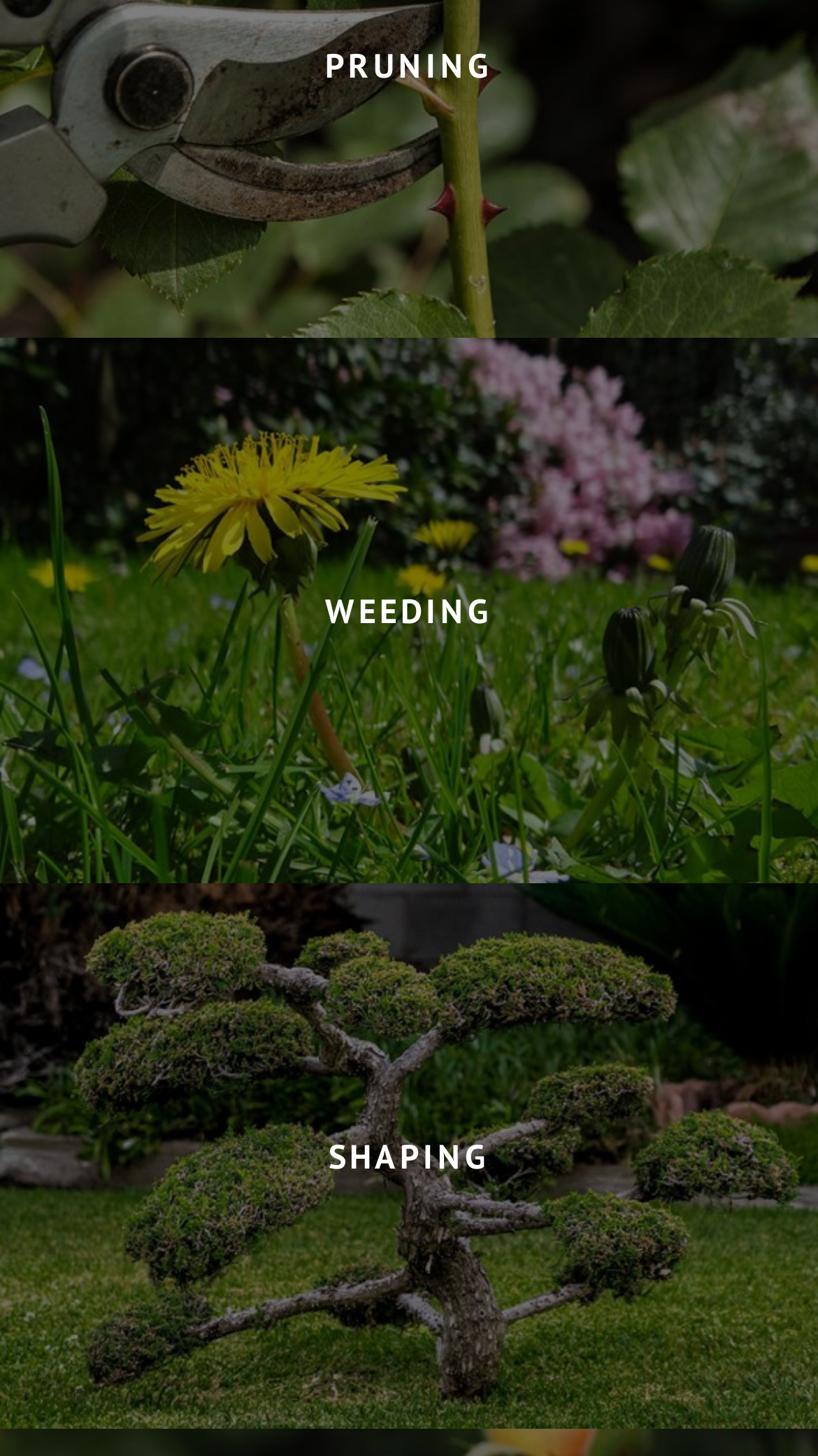Answer the question using only a single word or phrase: 
How many figures are on the webpage?

2